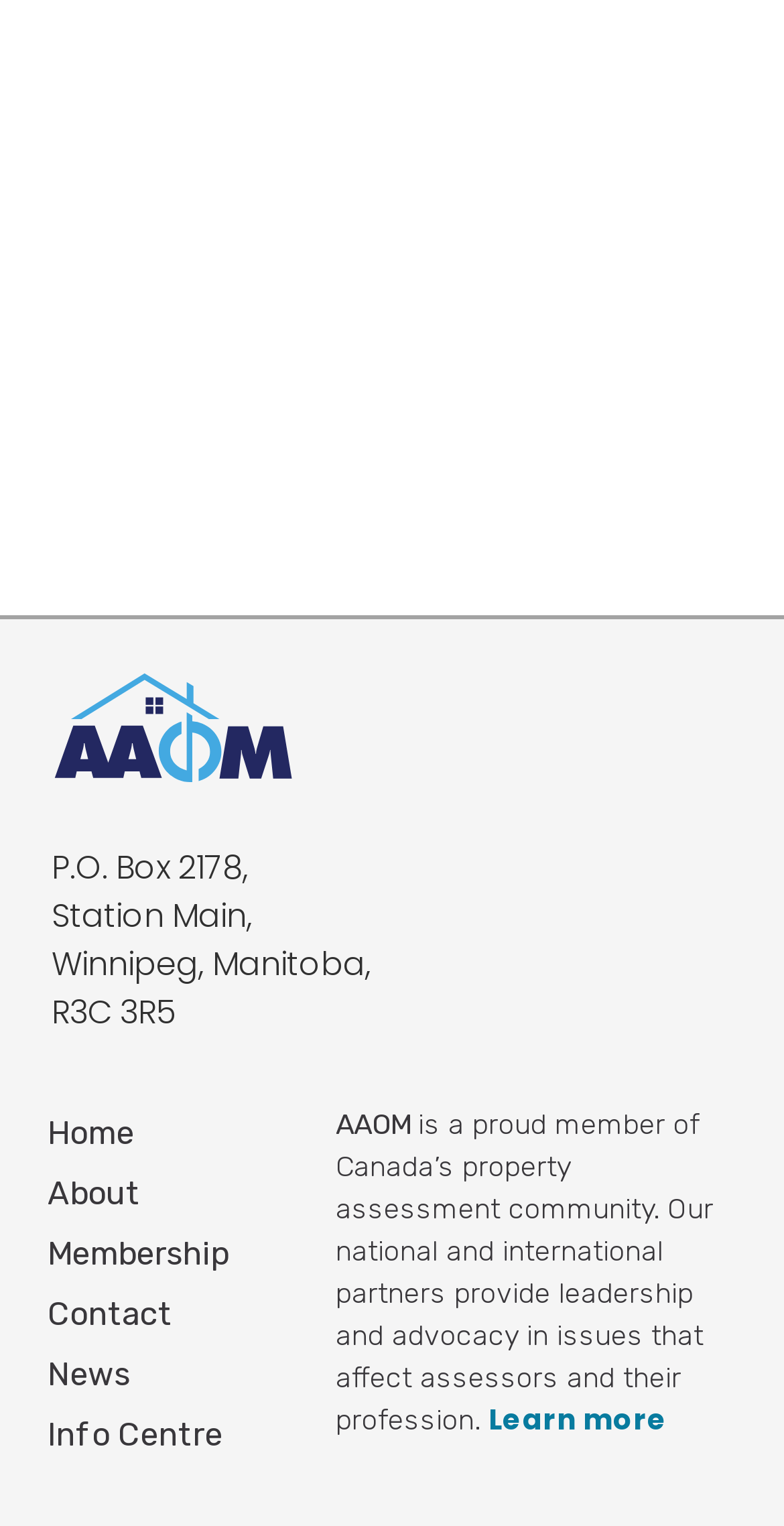Identify the bounding box for the UI element described as: "News". The coordinates should be four float numbers between 0 and 1, i.e., [left, top, right, bottom].

[0.06, 0.881, 0.387, 0.92]